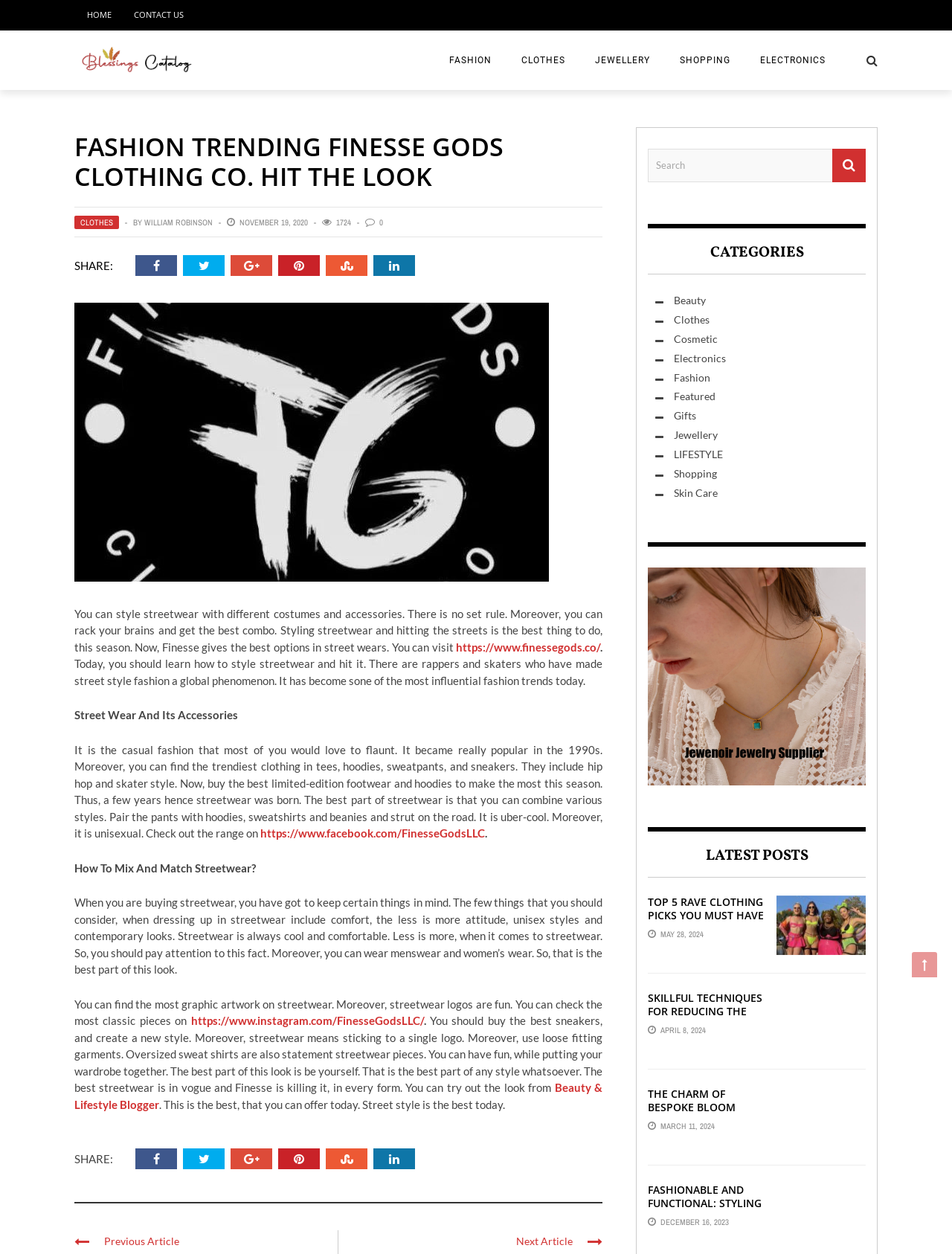Refer to the image and provide an in-depth answer to the question: 
What social media platforms can you share the article on?

The social media platforms can be found at the bottom of the webpage, where there are links to share the article on various platforms.